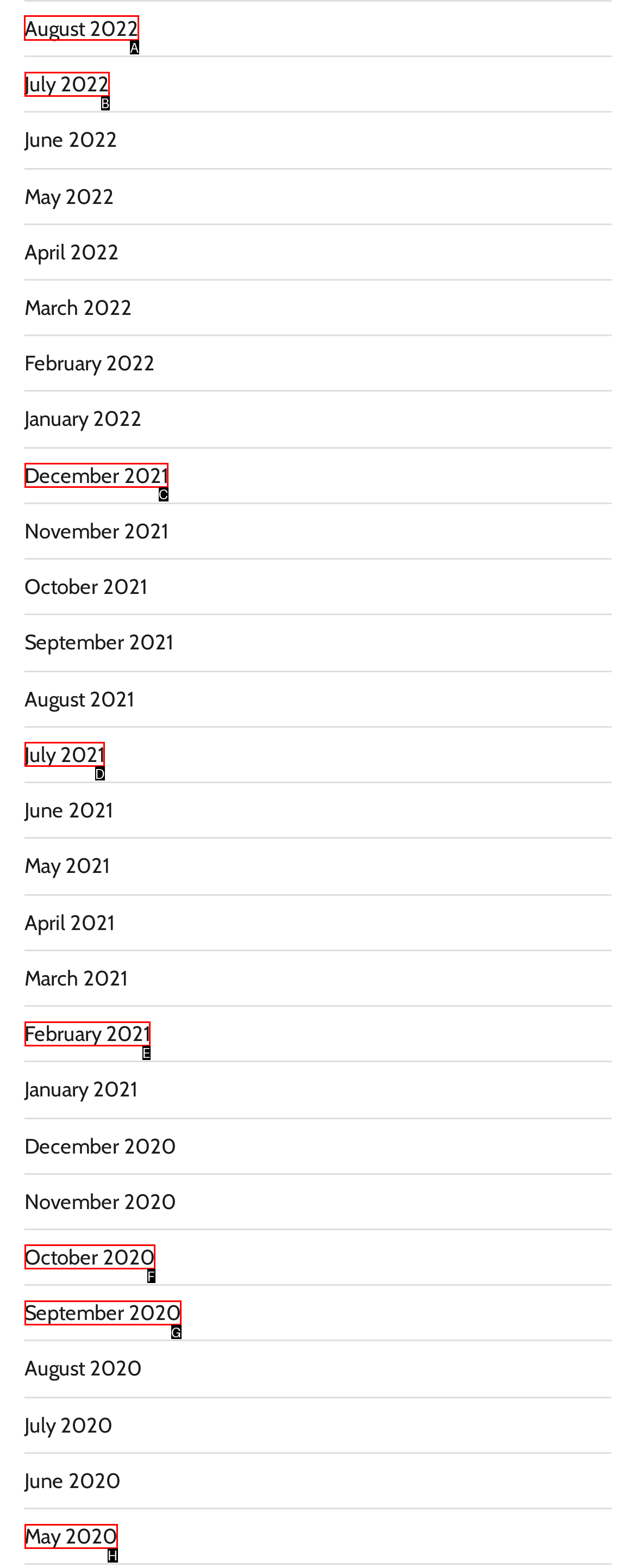From the given choices, which option should you click to complete this task: View August 2022? Answer with the letter of the correct option.

A